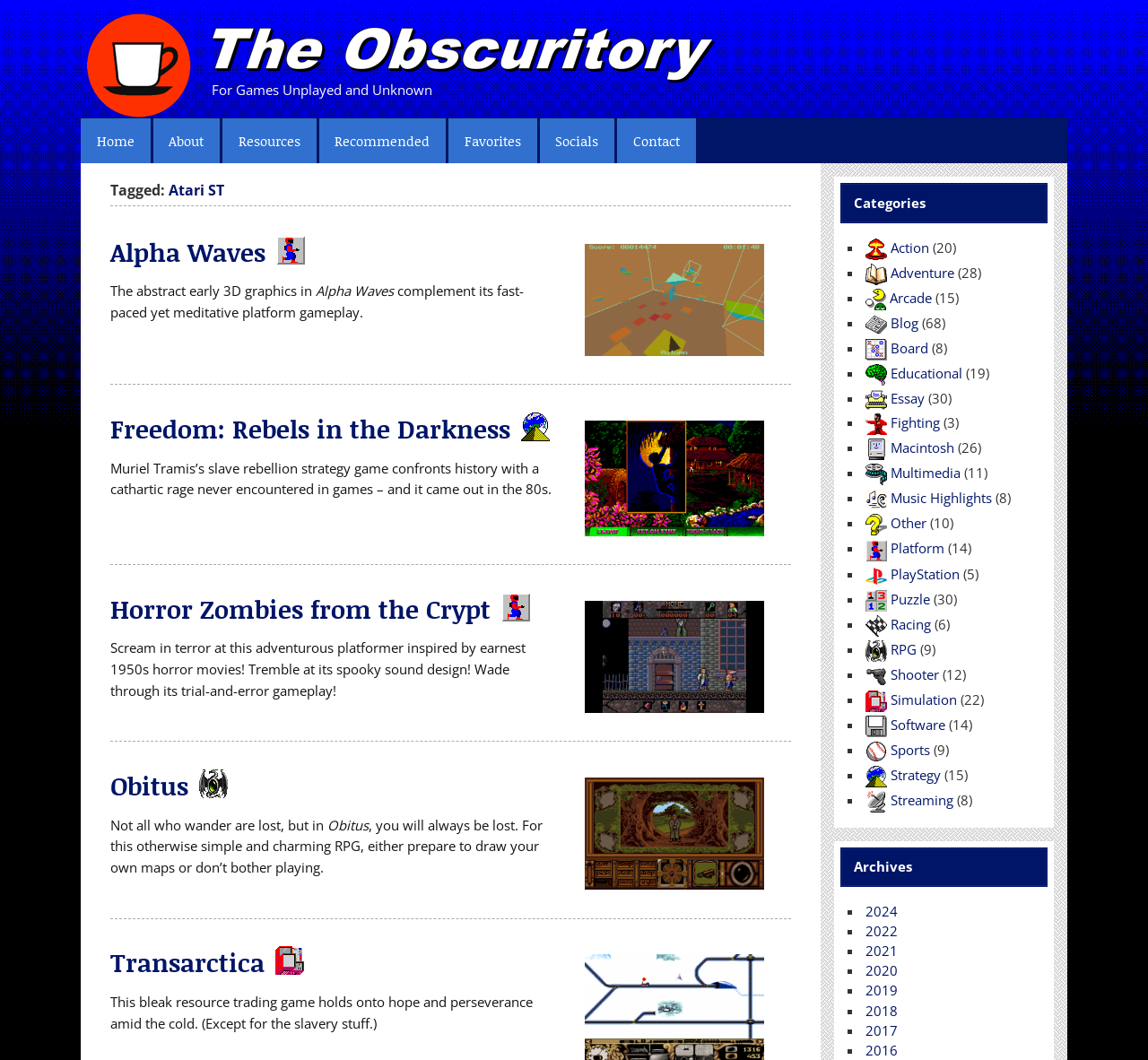Pinpoint the bounding box coordinates of the area that must be clicked to complete this instruction: "Click on the 'Home' link".

[0.07, 0.112, 0.131, 0.154]